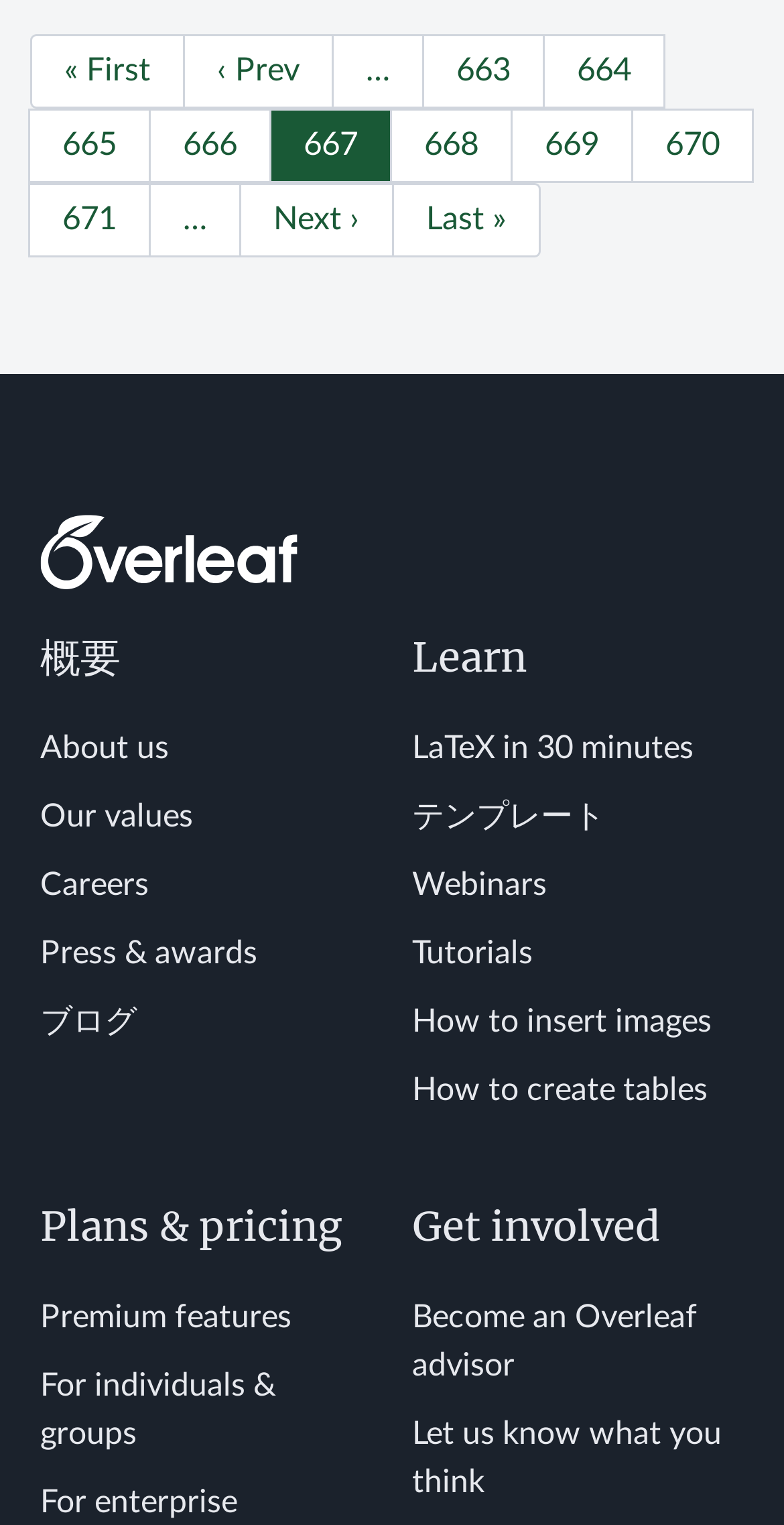What is the link to the left of 'About us'?
Using the information from the image, answer the question thoroughly.

I found the link 'Overleaf' by examining the elements to the left of 'About us'. The 'Overleaf' link has a bounding box at [0.051, 0.338, 0.385, 0.386], which is adjacent to the 'About us' link.